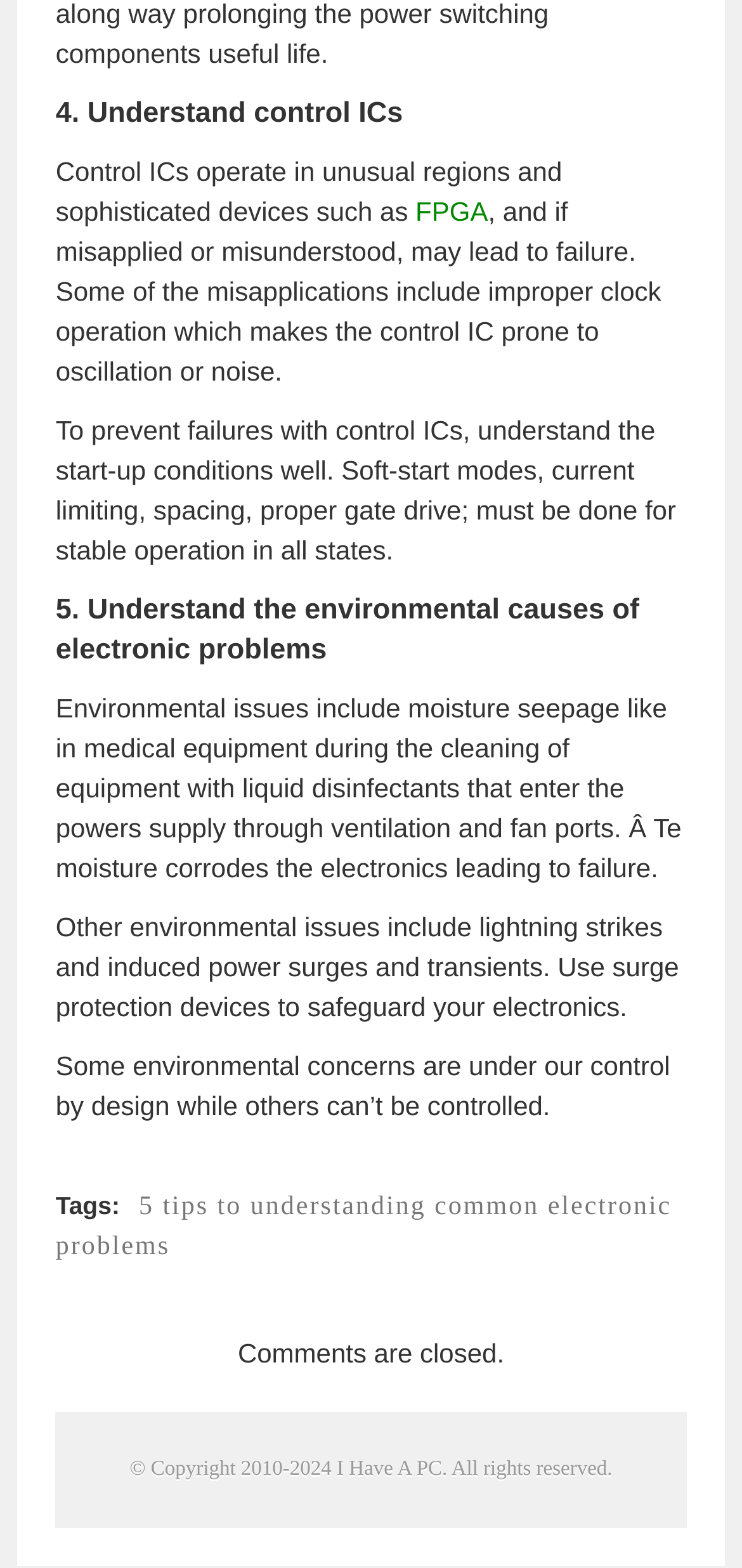Observe the image and answer the following question in detail: What type of devices are prone to oscillation or noise?

According to the text, control ICs operate in unusual regions and sophisticated devices, and if misapplied or misunderstood, may lead to failure, including improper clock operation which makes the control IC prone to oscillation or noise.